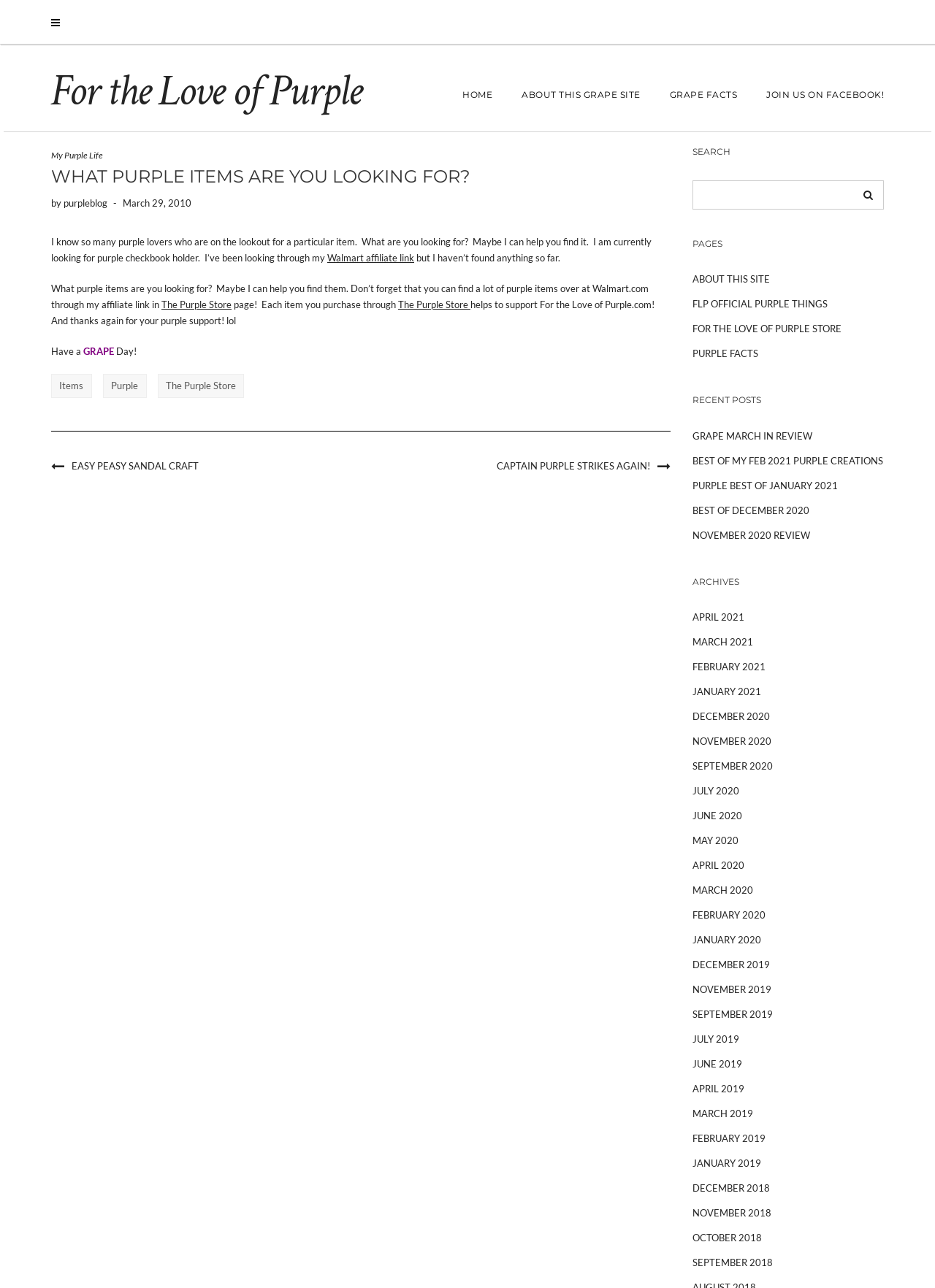Please specify the bounding box coordinates of the clickable region necessary for completing the following instruction: "Go to the home page". The coordinates must consist of four float numbers between 0 and 1, i.e., [left, top, right, bottom].

[0.479, 0.06, 0.542, 0.088]